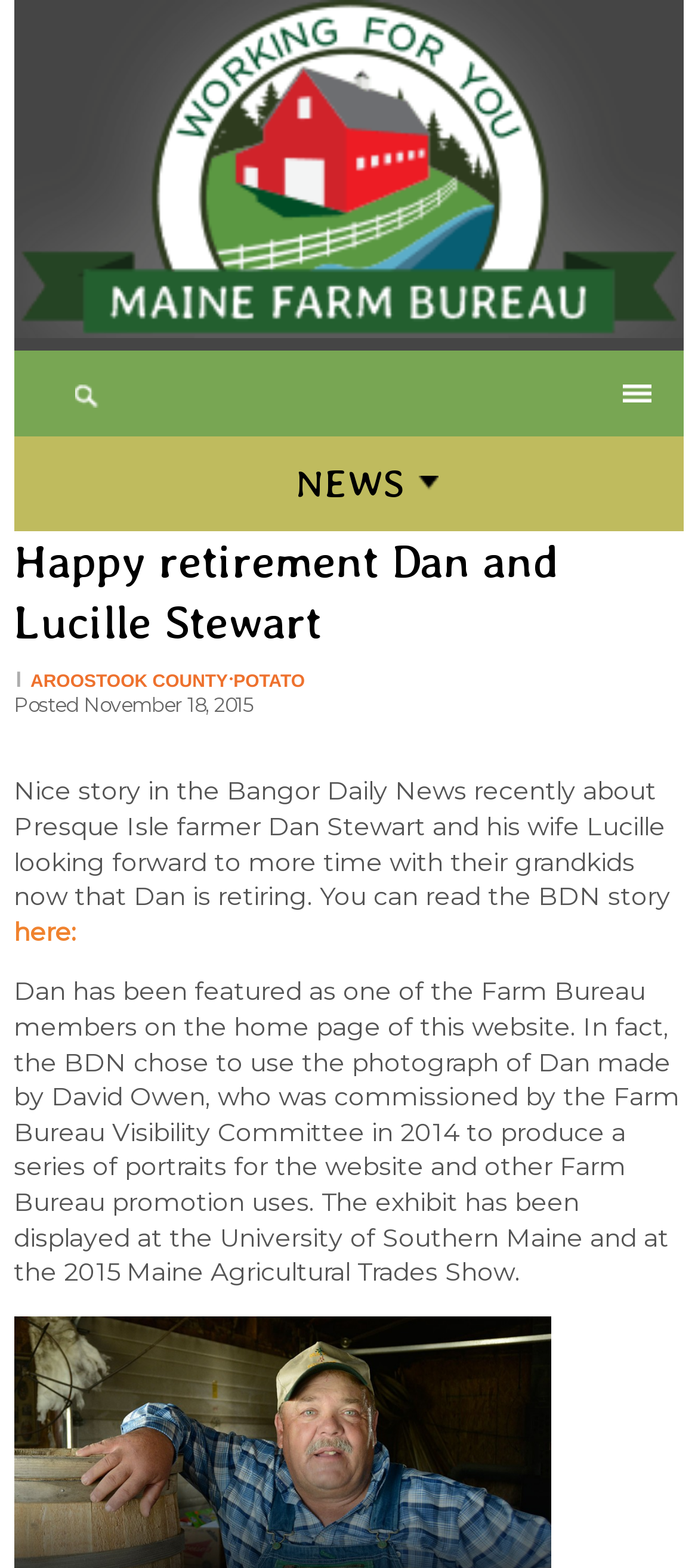Using the details from the image, please elaborate on the following question: Where was the exhibit displayed?

The webpage mentions that the exhibit, which features a photograph of Dan Stewart, was displayed at the University of Southern Maine and at the 2015 Maine Agricultural Trades Show.